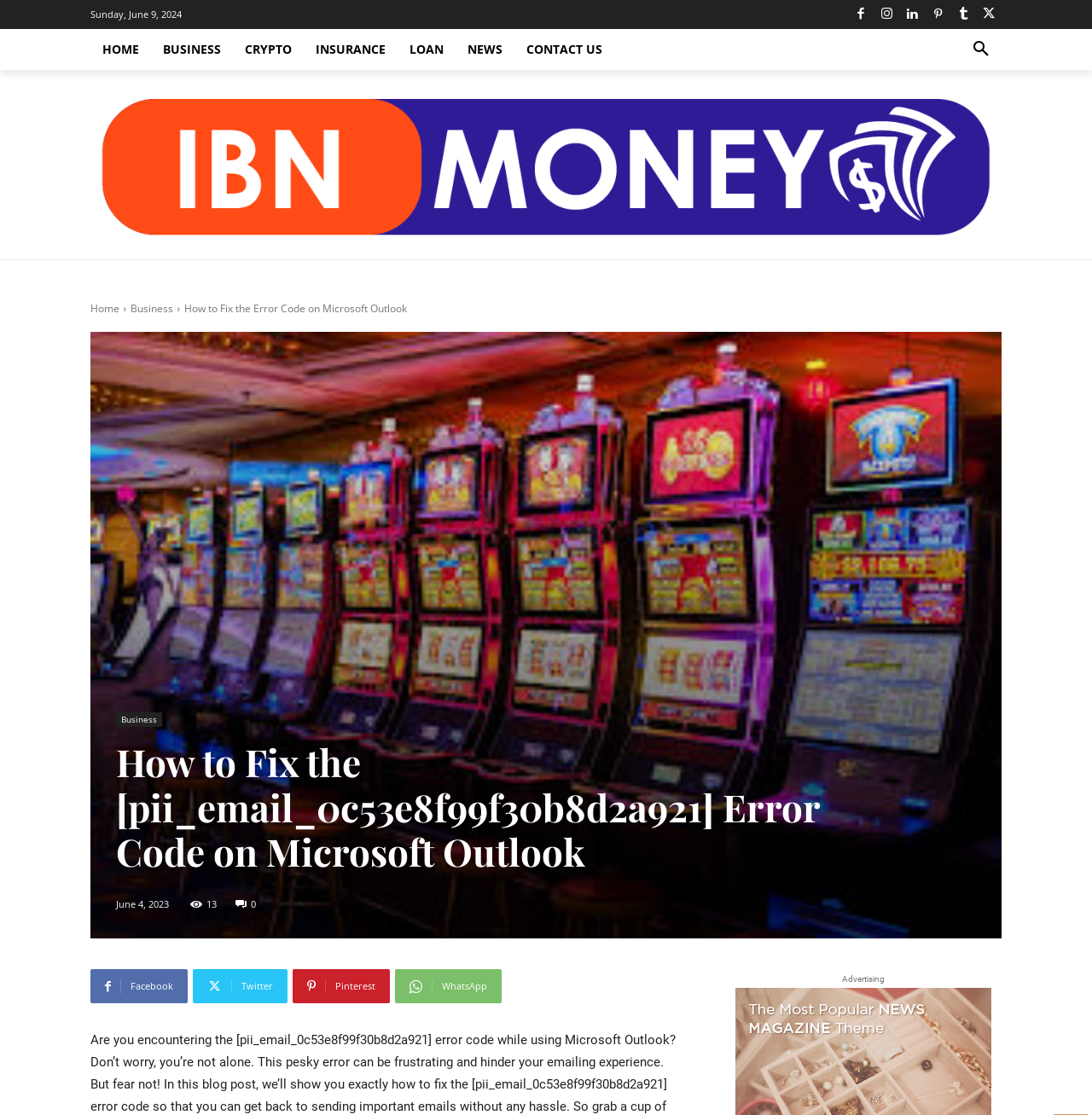Determine the bounding box coordinates of the section to be clicked to follow the instruction: "Search using the search button". The coordinates should be given as four float numbers between 0 and 1, formatted as [left, top, right, bottom].

[0.88, 0.026, 0.917, 0.063]